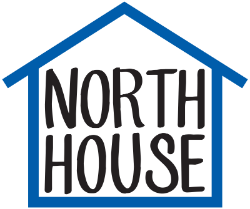Craft a thorough explanation of what is depicted in the image.

The image represents the logo of "North House," designed within a simple house outline. The logo features the words "NORTH" and "HOUSE" prominently displayed. The text is styled in a bold and playful font, enhancing its visibility and appeal. The house outline is colored in a vibrant blue, providing a strong contrast against the white background of the text, which is rendered in a darker hue. This logo epitomizes a welcoming and community-focused ethos, symbolizing the services and support provided by North House.